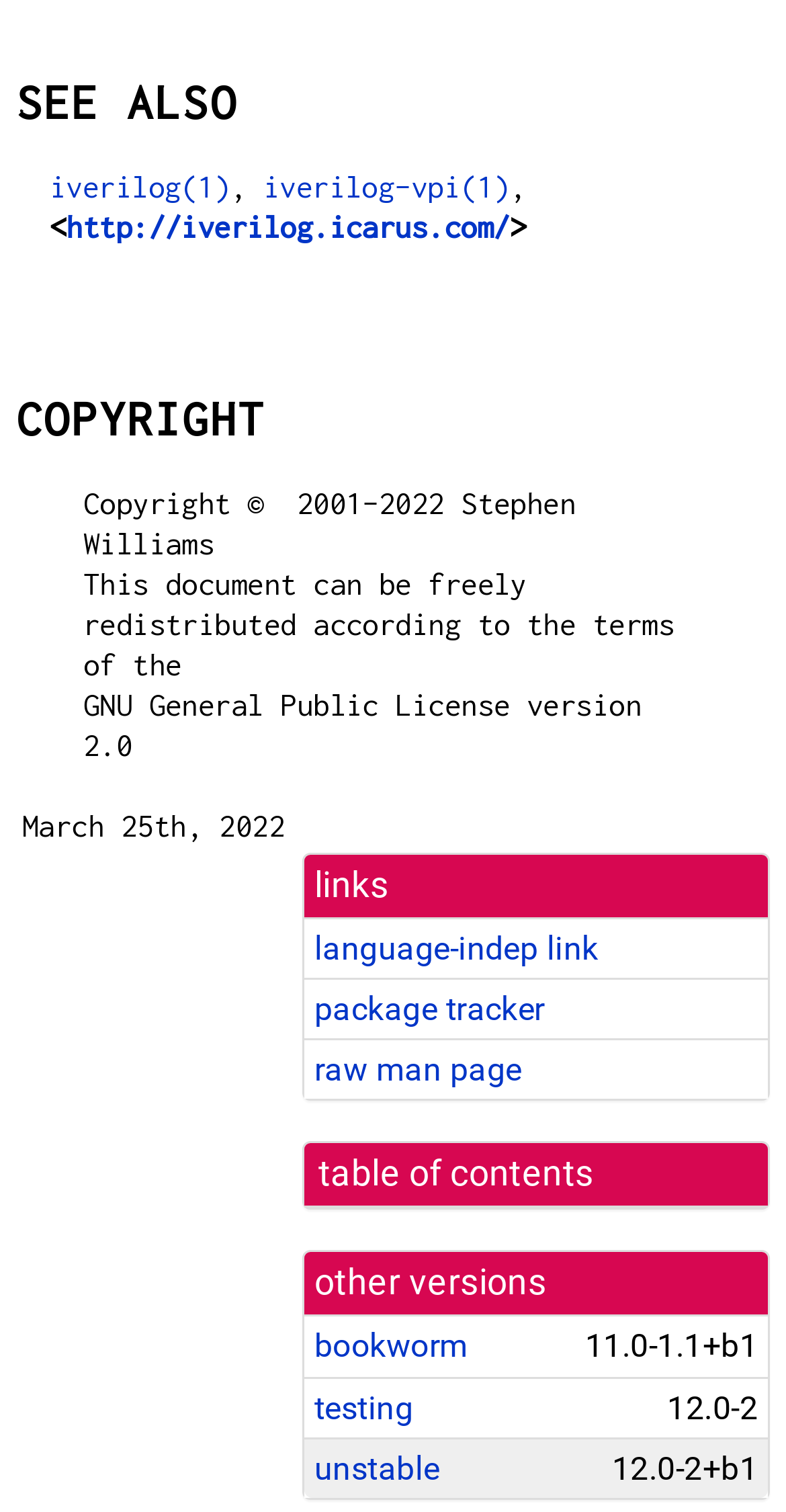Locate the bounding box coordinates of the clickable region to complete the following instruction: "click on language-indep link."

[0.4, 0.614, 0.761, 0.64]